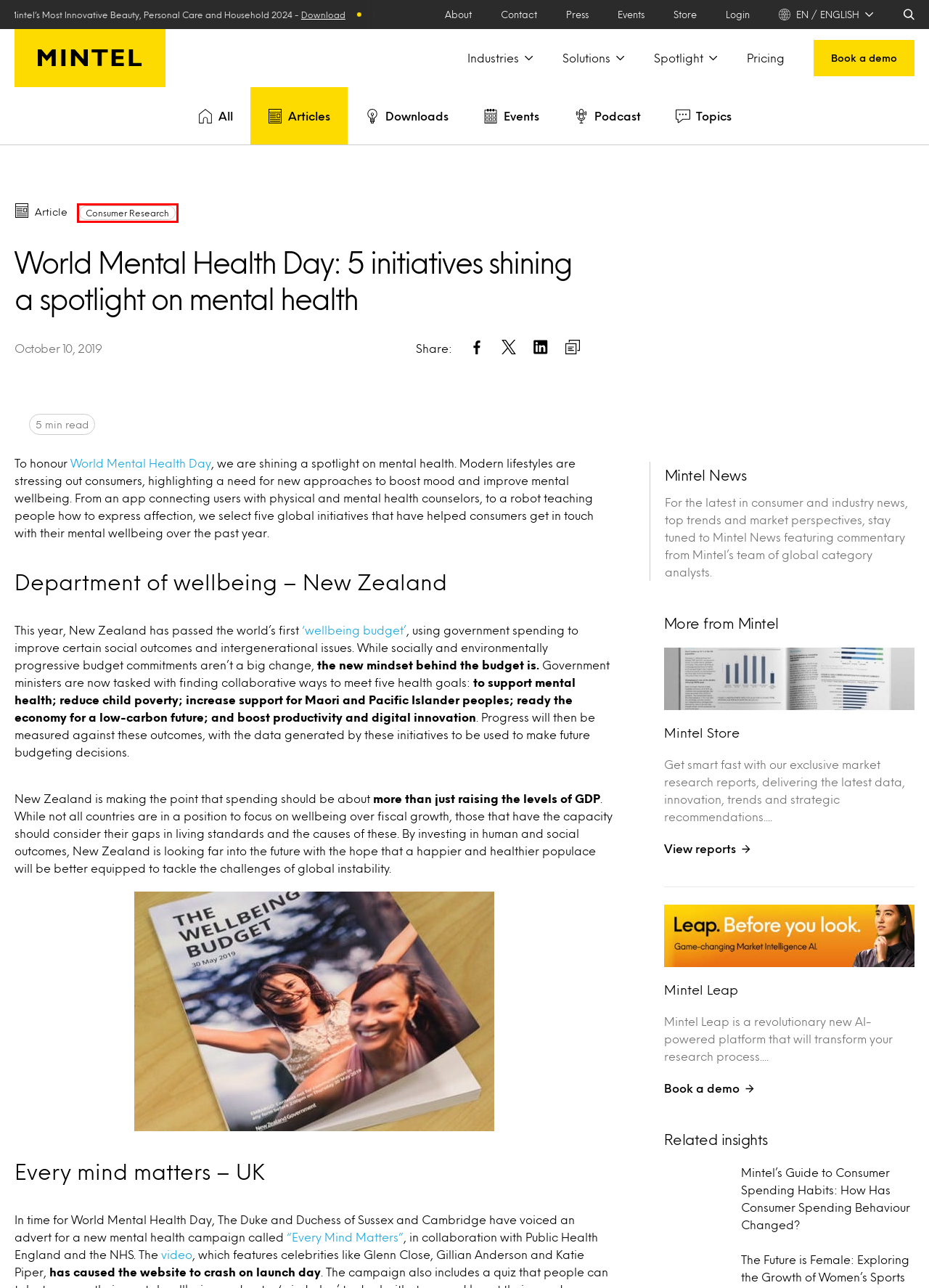Given a screenshot of a webpage with a red bounding box around an element, choose the most appropriate webpage description for the new page displayed after clicking the element within the bounding box. Here are the candidates:
A. 欢迎来到英敏特中国 | Mintel.com
B. Explore Market Insights by Topics | Mintel
C. Free Market Insight Downloads on Spotlight | Mintel
D. About | Mintel
E. Consumer Research and Market Insights | Mintel
F. News, Insights and Articles | Mintel
G. Mintel Leap AI & Market Intelligence Platform | Mintel
H. In-Person and Online Events | Mintel

E